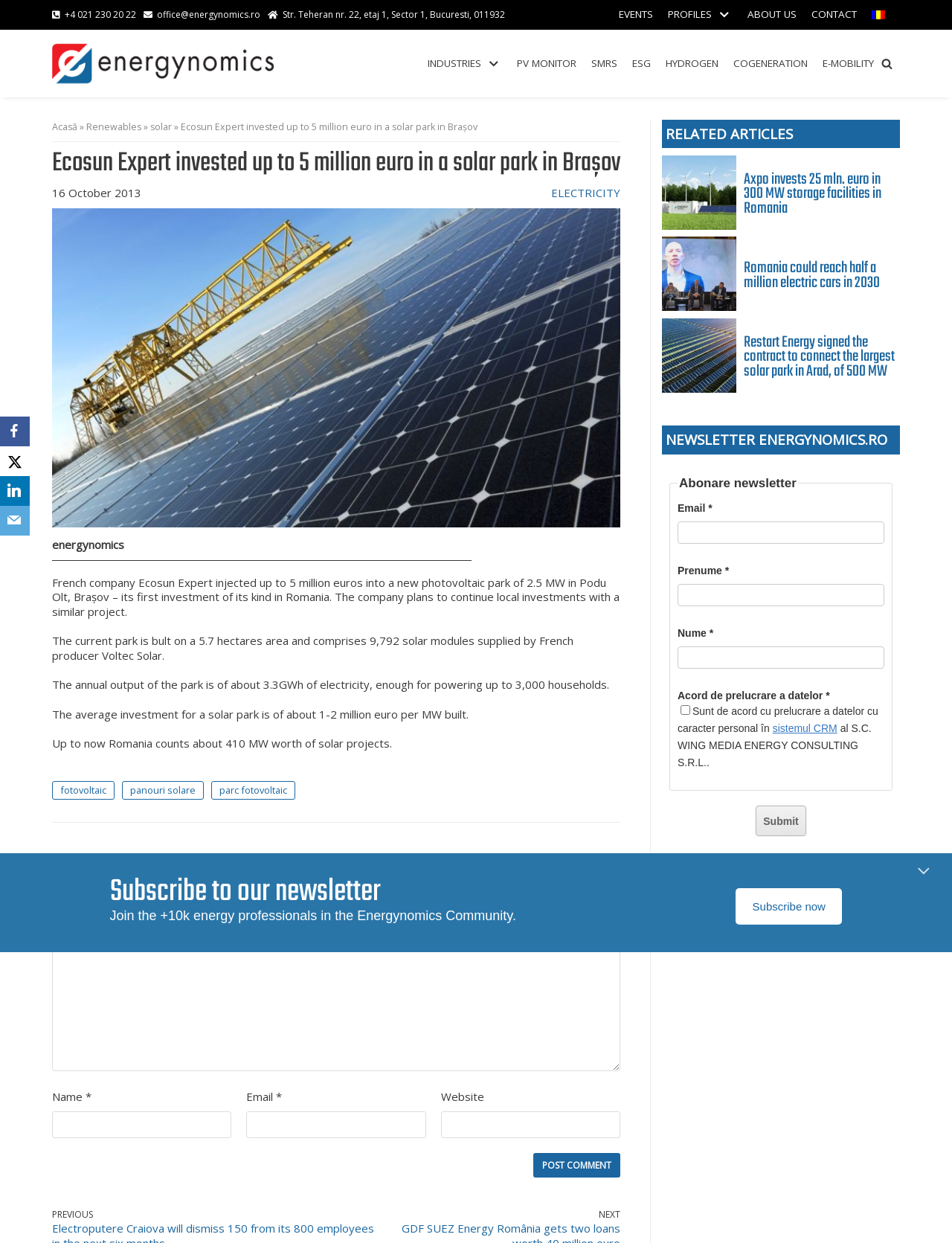Please respond to the question using a single word or phrase:
What is the language of the webpage?

Romanian